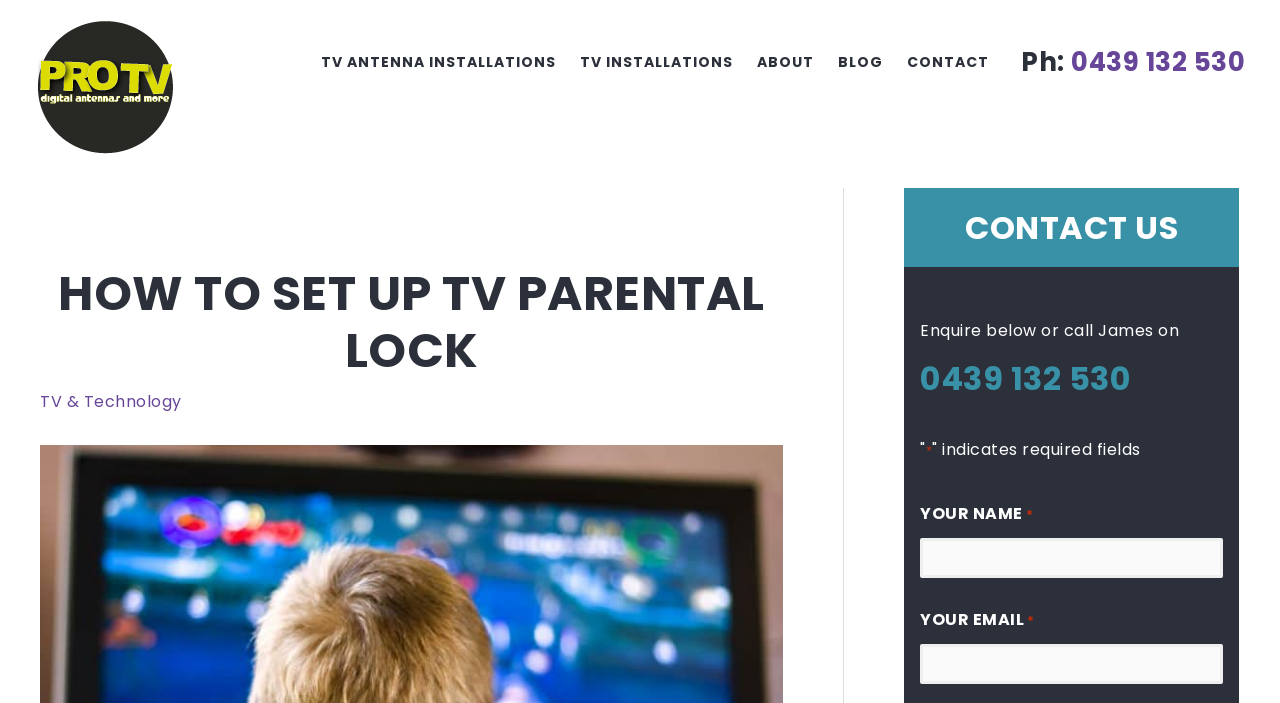Please answer the following question using a single word or phrase: 
Is the 'YOUR EMAIL' field required in the contact form?

Yes